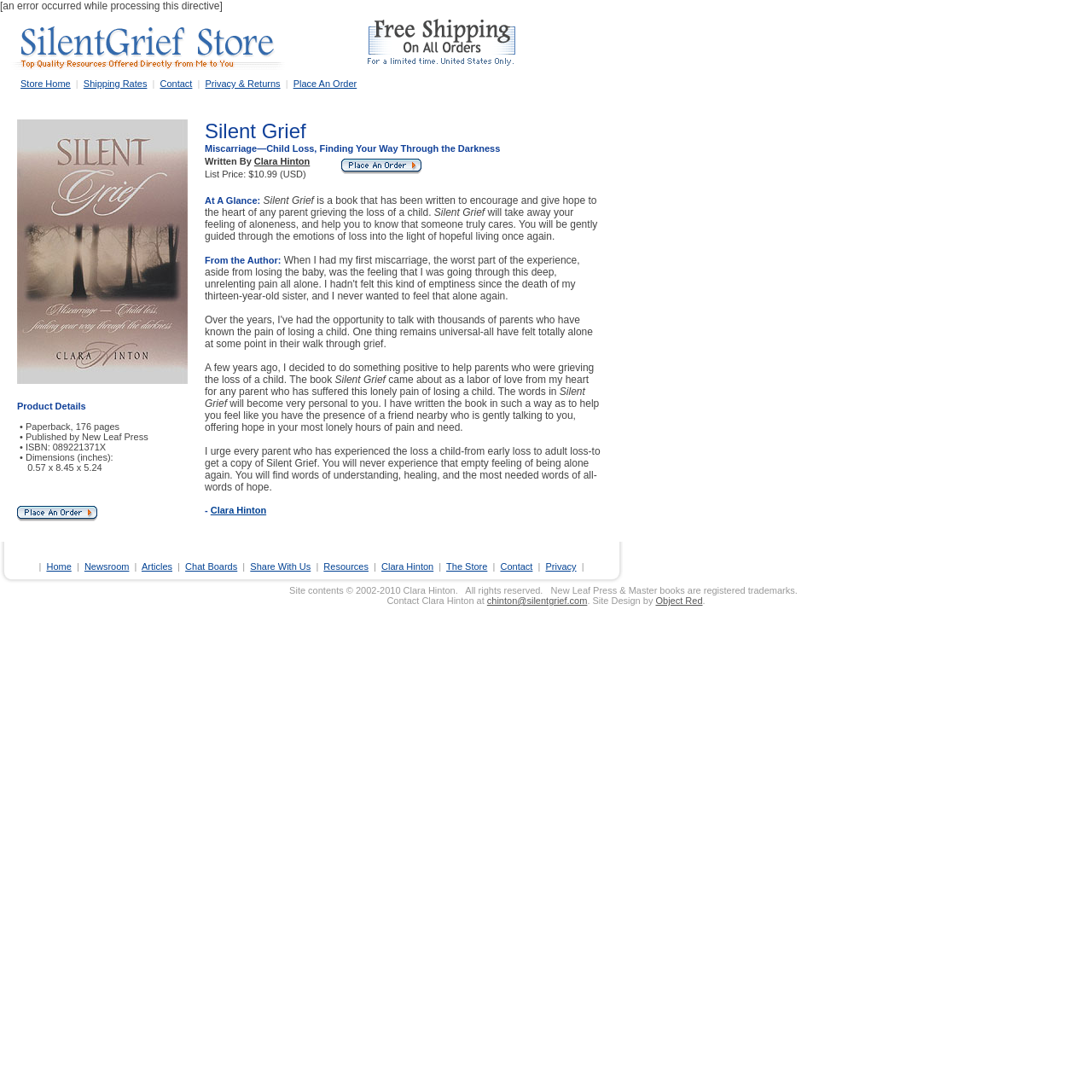What is the dimension of the book?
Could you give a comprehensive explanation in response to this question?

The dimension of the book can be found in the product details section, where it is mentioned as 'Dimensions (inches): 0.57 x 8.45 x 5.24'.